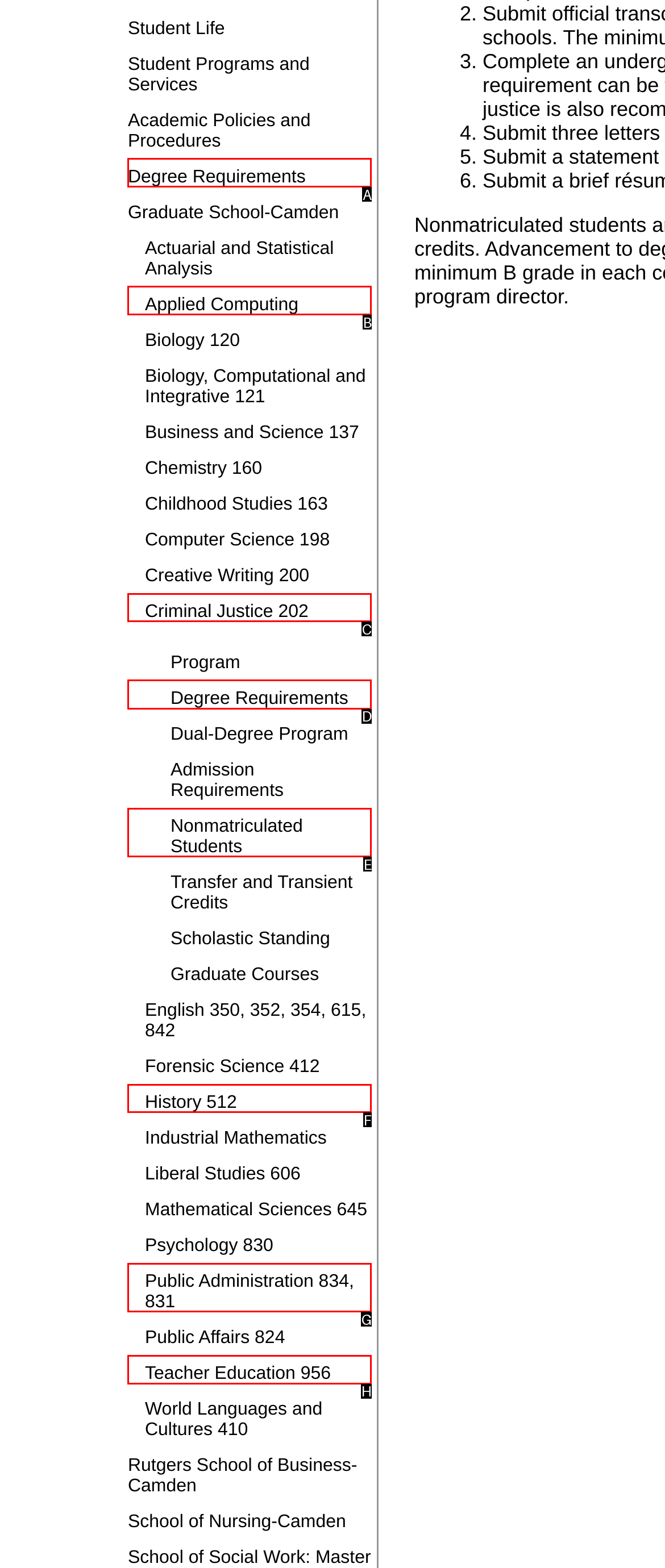Tell me which one HTML element best matches the description: Public Administration 834, 831
Answer with the option's letter from the given choices directly.

G